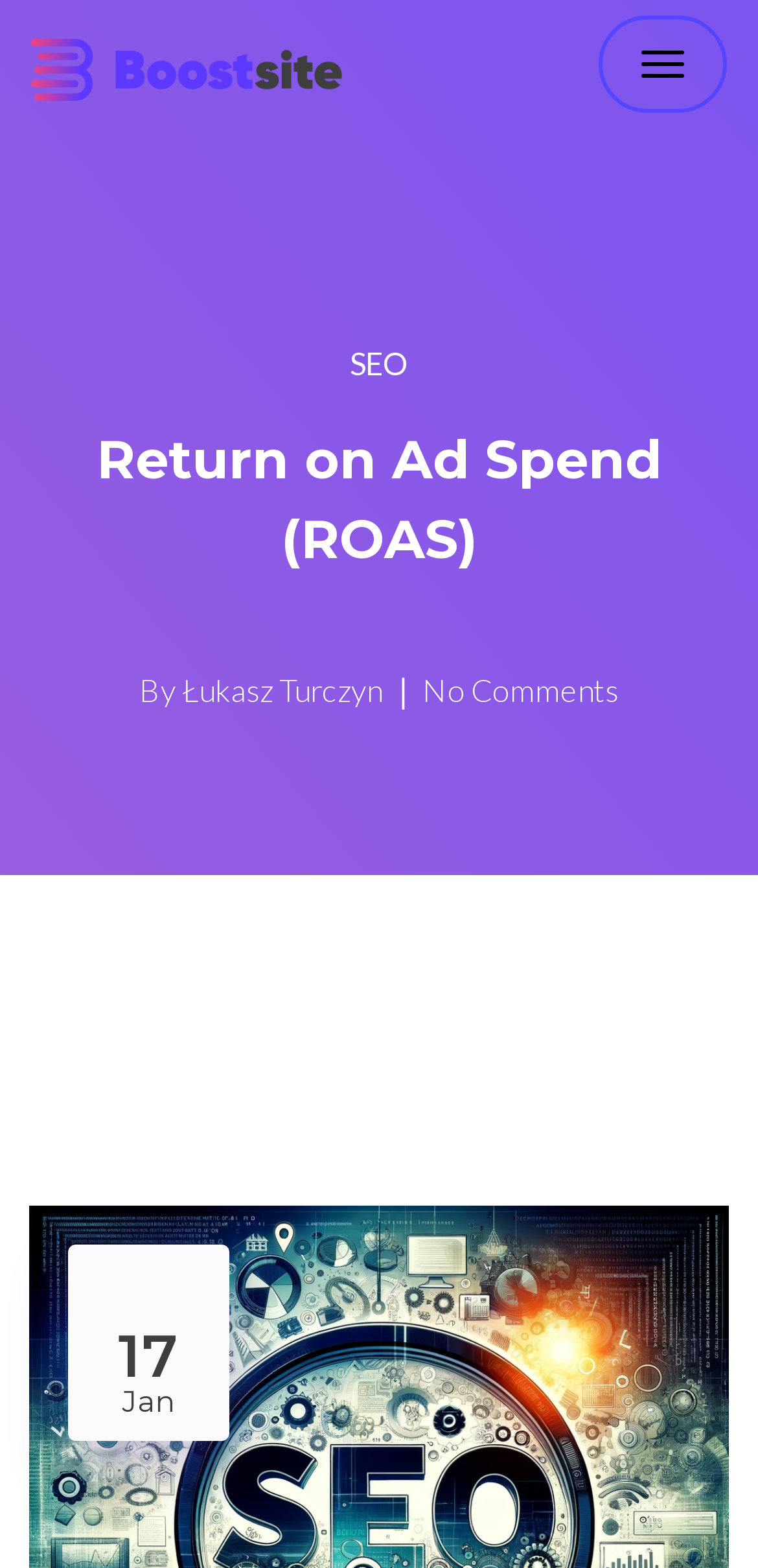Extract the primary header of the webpage and generate its text.

Return on Ad Spend (ROAS)